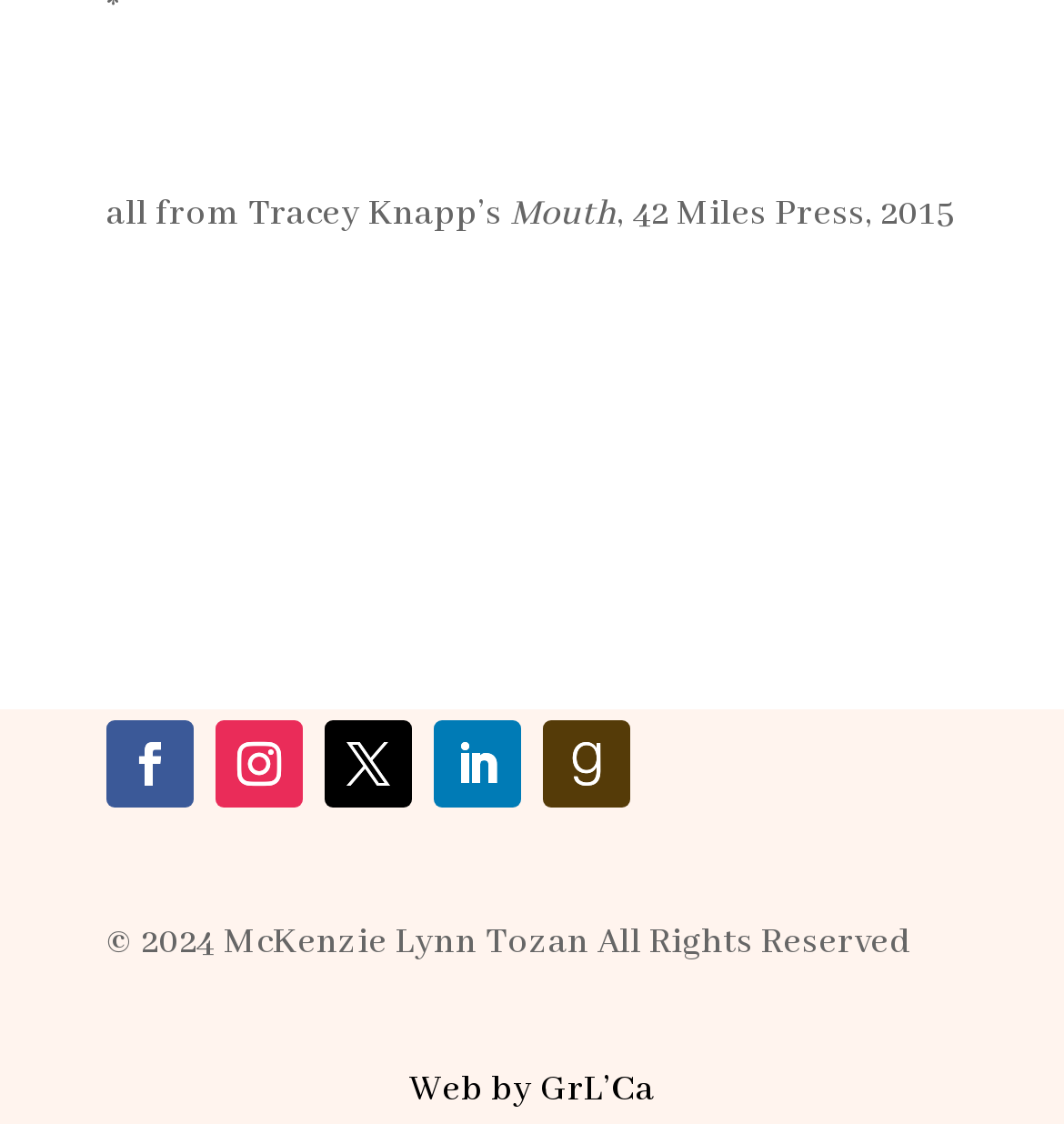Identify the bounding box coordinates for the UI element described as follows: "Web by GrL’Ca". Ensure the coordinates are four float numbers between 0 and 1, formatted as [left, top, right, bottom].

[0.385, 0.949, 0.615, 0.991]